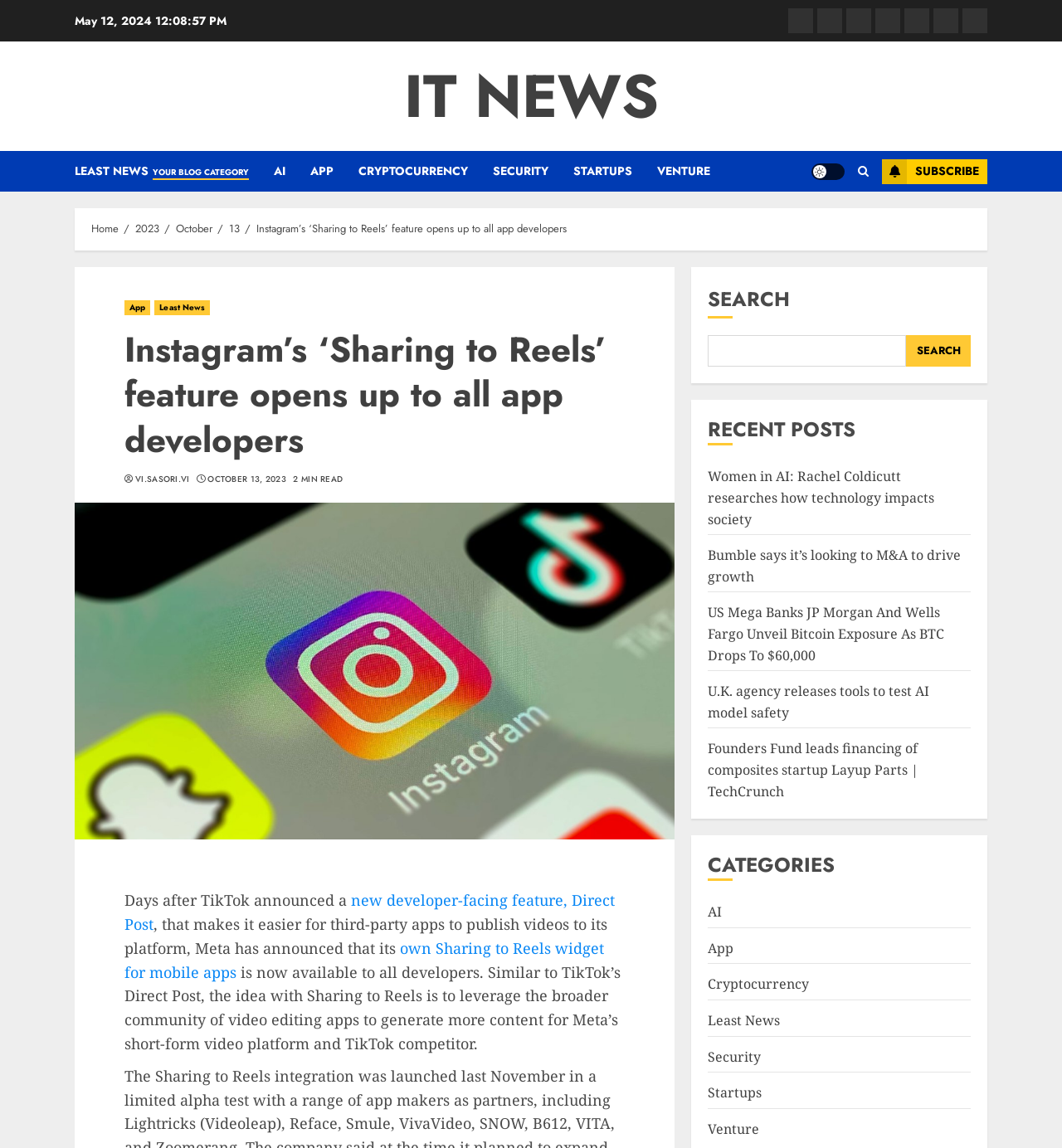Please mark the bounding box coordinates of the area that should be clicked to carry out the instruction: "Subscribe to the newsletter".

[0.83, 0.138, 0.93, 0.16]